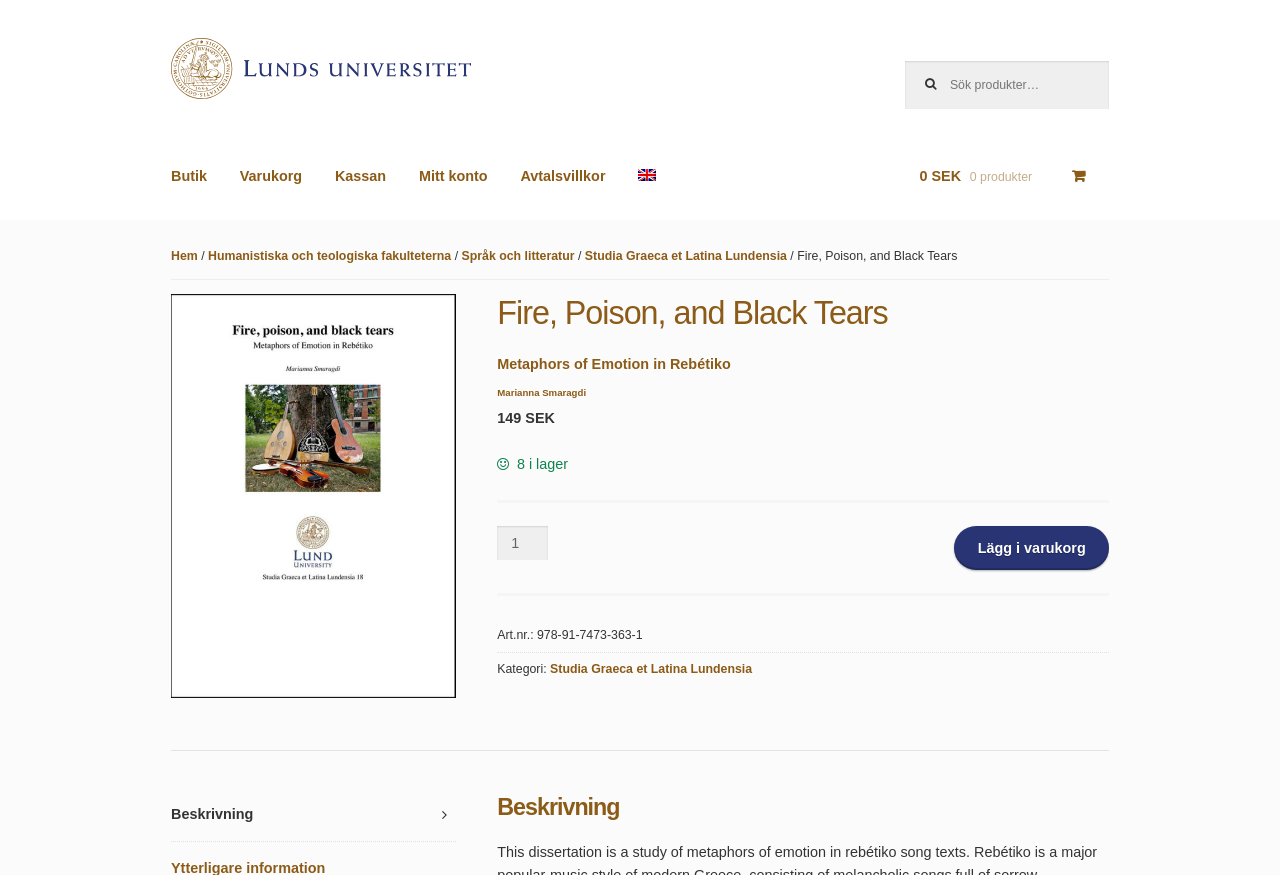Detail the features and information presented on the webpage.

The webpage is about a book titled "Fire, Poison, and Black Tears" from Lunds universitets bokshop. At the top, there are two links, "Hoppa till navigering" and "Hoppa till innehåll", followed by the university's logo and a link to the bookstore's homepage. 

On the top right, there is a search bar with a search button and a label "Sök efter:". Below the search bar, there is a navigation menu with links to "Butik", "Varukorg", "Kassan", "Mitt konto", and "Avtalsvillkor". 

On the left side, there is a breadcrumb navigation menu showing the path from "Hem" to the current book page. The breadcrumb menu is followed by a heading with the book title and a smaller image of the book cover.

The main content area is on the right side, where the book details are displayed. The book title "Fire, Poison, and Black Tears" is followed by a subtitle "Metaphors of Emotion in Rebétiko" and the author's name "Marianna Smaragdi". The book price, "149 SEK", is displayed along with the availability, "8 i lager". 

There is a spin button to select the quantity of the book, and a button to add the book to the shopping cart. Below the book details, there are additional information sections, including the book's article number, category, and a description tab. The description tab is not selected by default, but it can be clicked to reveal the book's description.